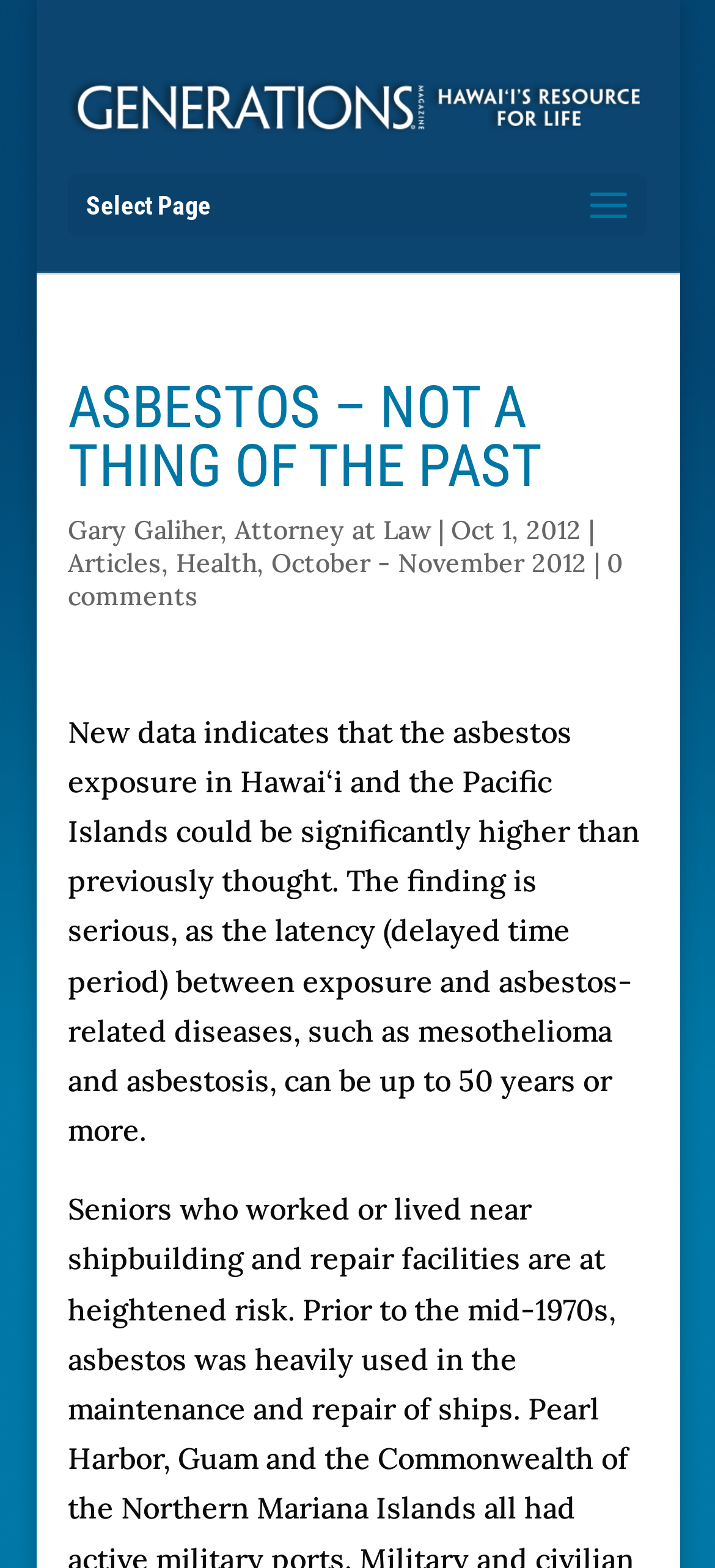Based on the element description: "October - November 2012", identify the bounding box coordinates for this UI element. The coordinates must be four float numbers between 0 and 1, listed as [left, top, right, bottom].

[0.38, 0.349, 0.821, 0.37]